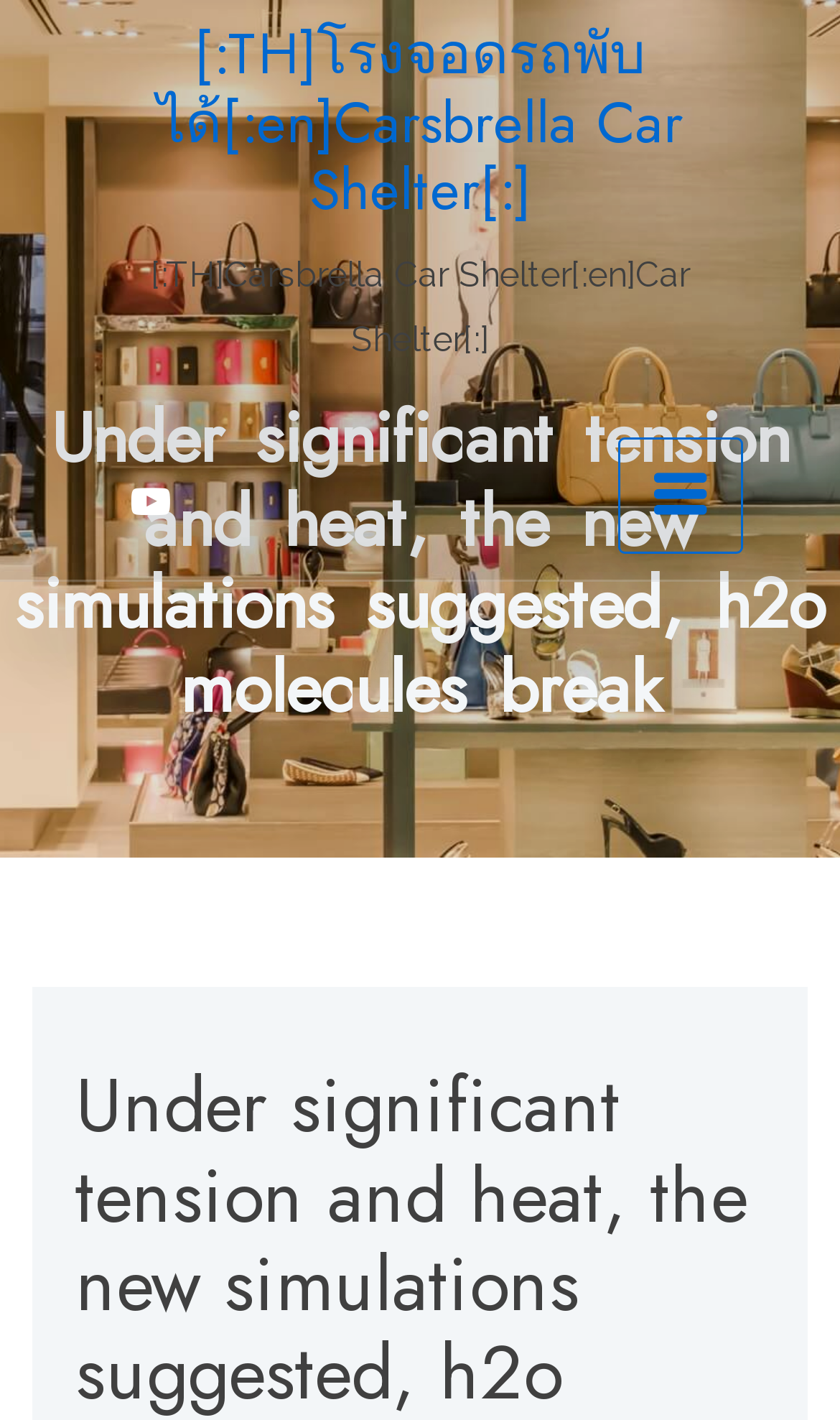Identify and provide the main heading of the webpage.

Under significant tension and heat, the new simulations suggested, h2o molecules break